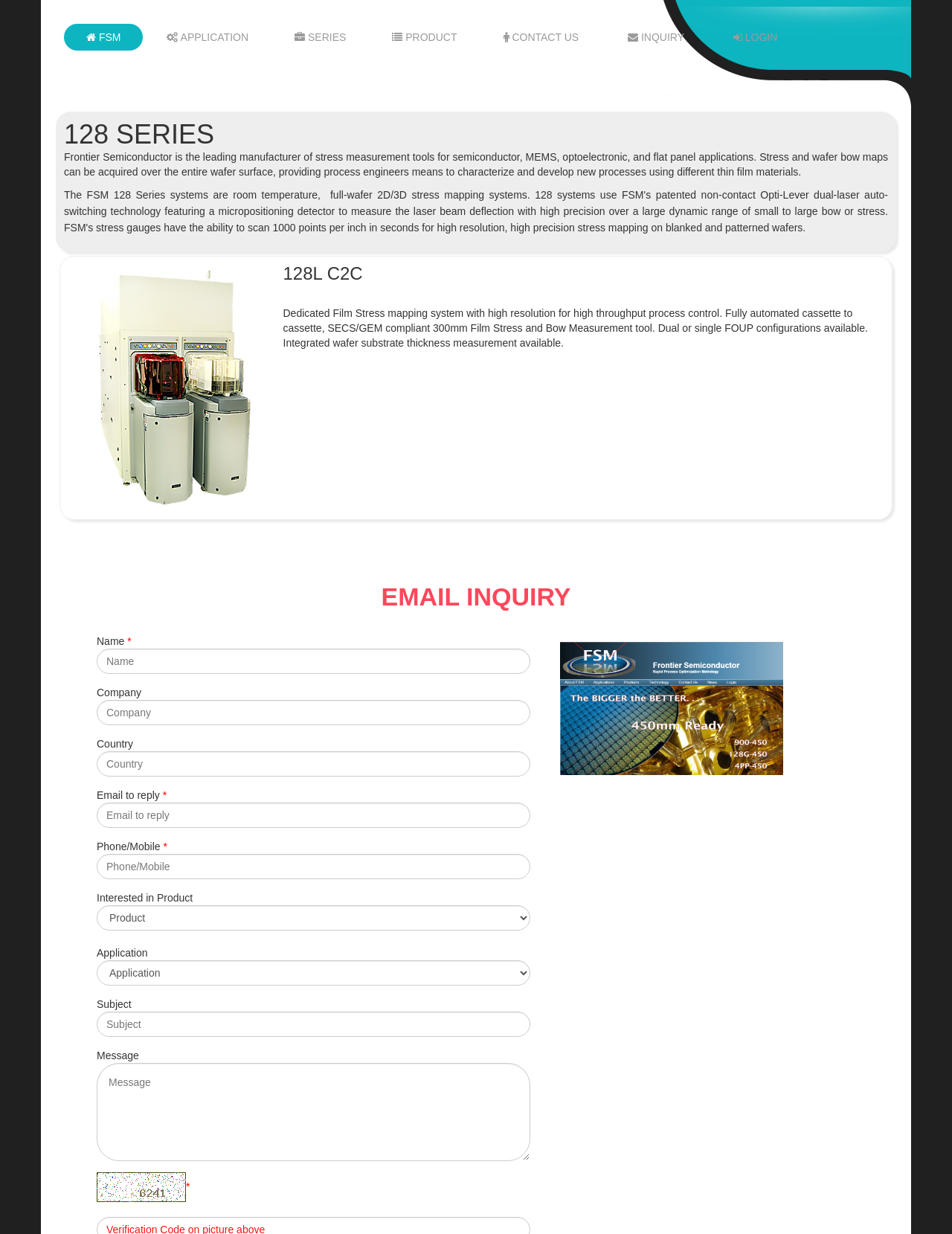Locate the bounding box coordinates of the element that needs to be clicked to carry out the instruction: "Fill in the name field". The coordinates should be given as four float numbers ranging from 0 to 1, i.e., [left, top, right, bottom].

[0.102, 0.525, 0.557, 0.546]